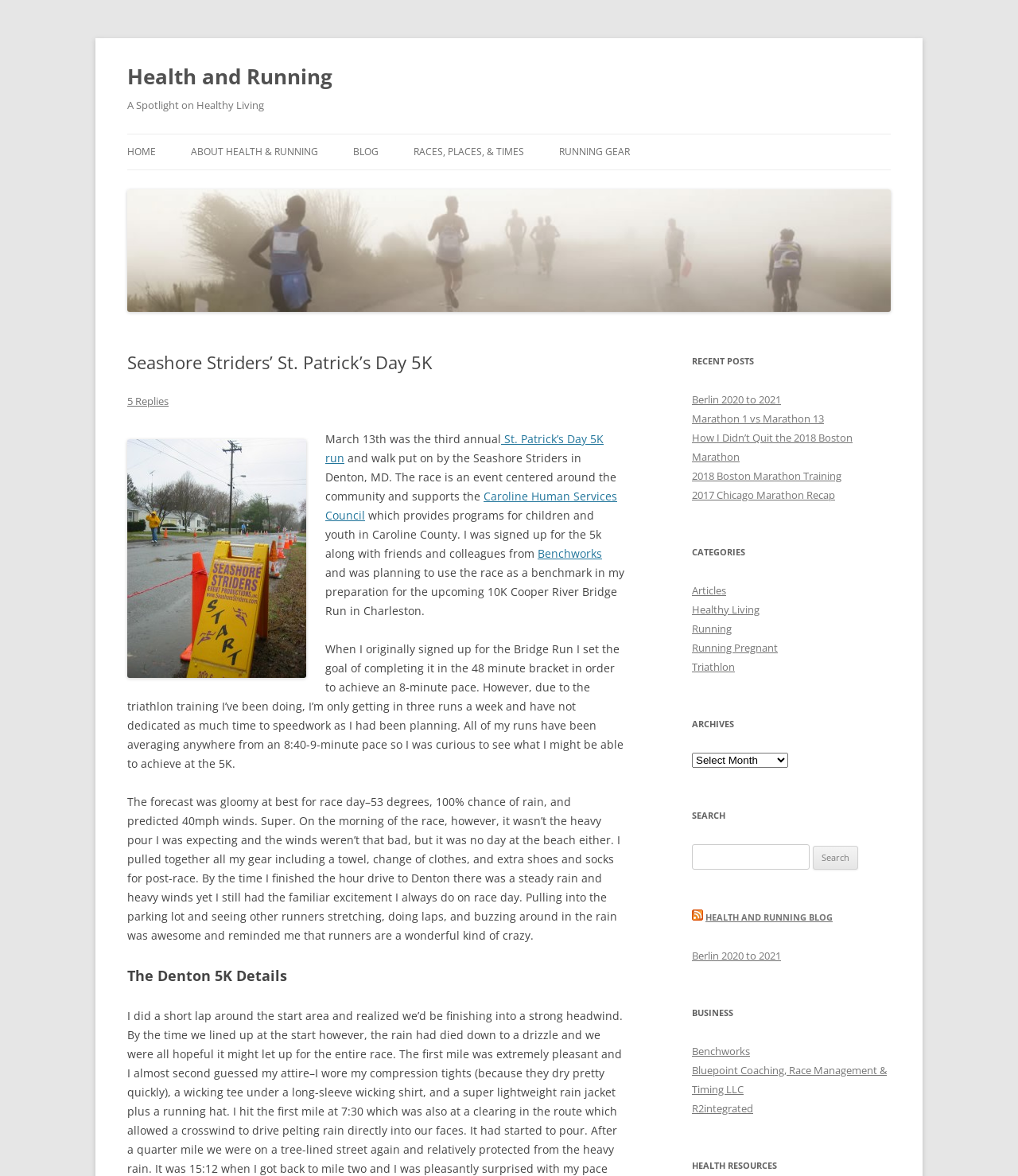What is the organization that the race supports?
Look at the screenshot and respond with one word or a short phrase.

Caroline Human Services Council